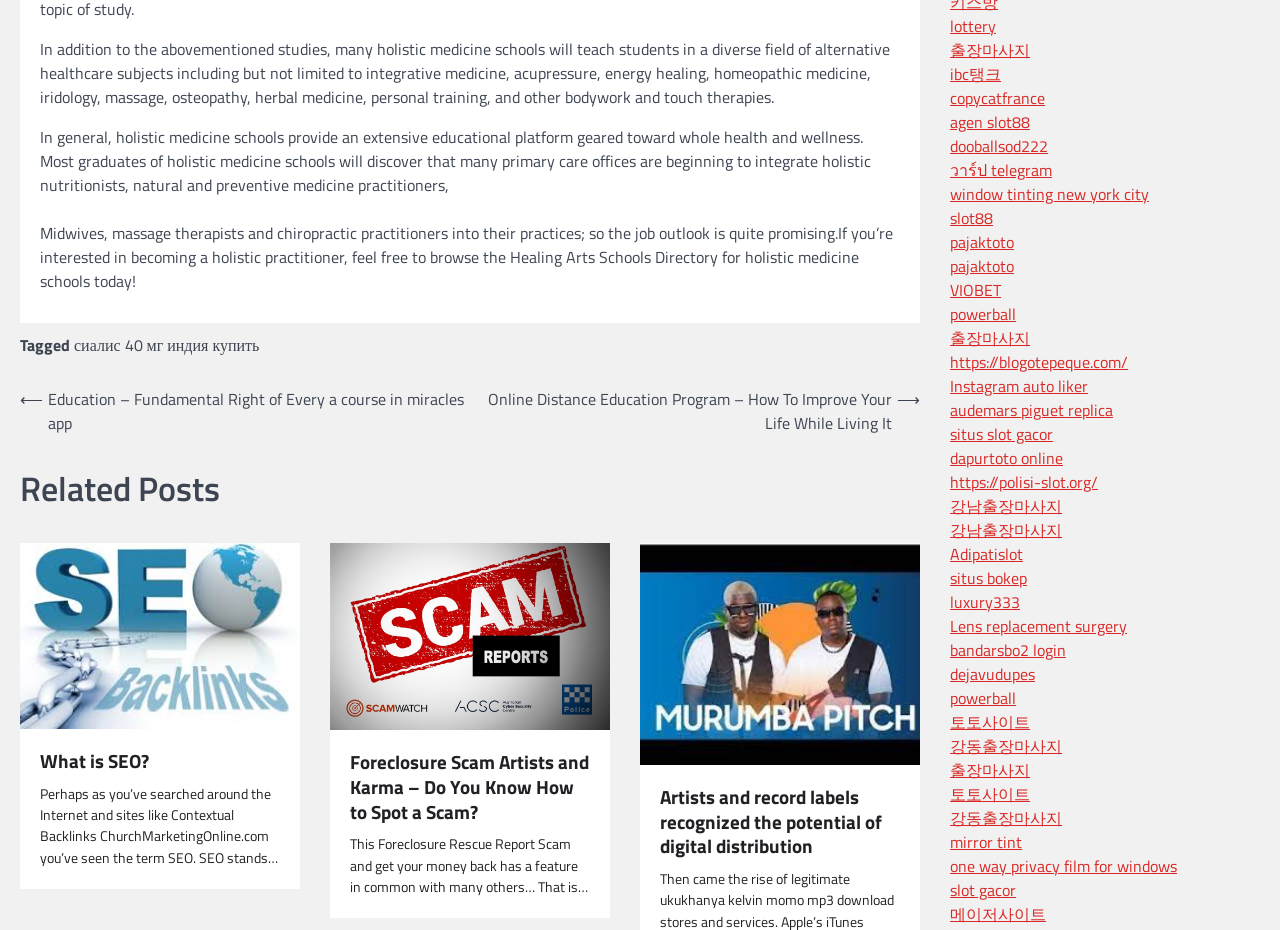Please identify the bounding box coordinates of the element that needs to be clicked to execute the following command: "Go to the 'lottery' website". Provide the bounding box using four float numbers between 0 and 1, formatted as [left, top, right, bottom].

[0.742, 0.015, 0.778, 0.041]